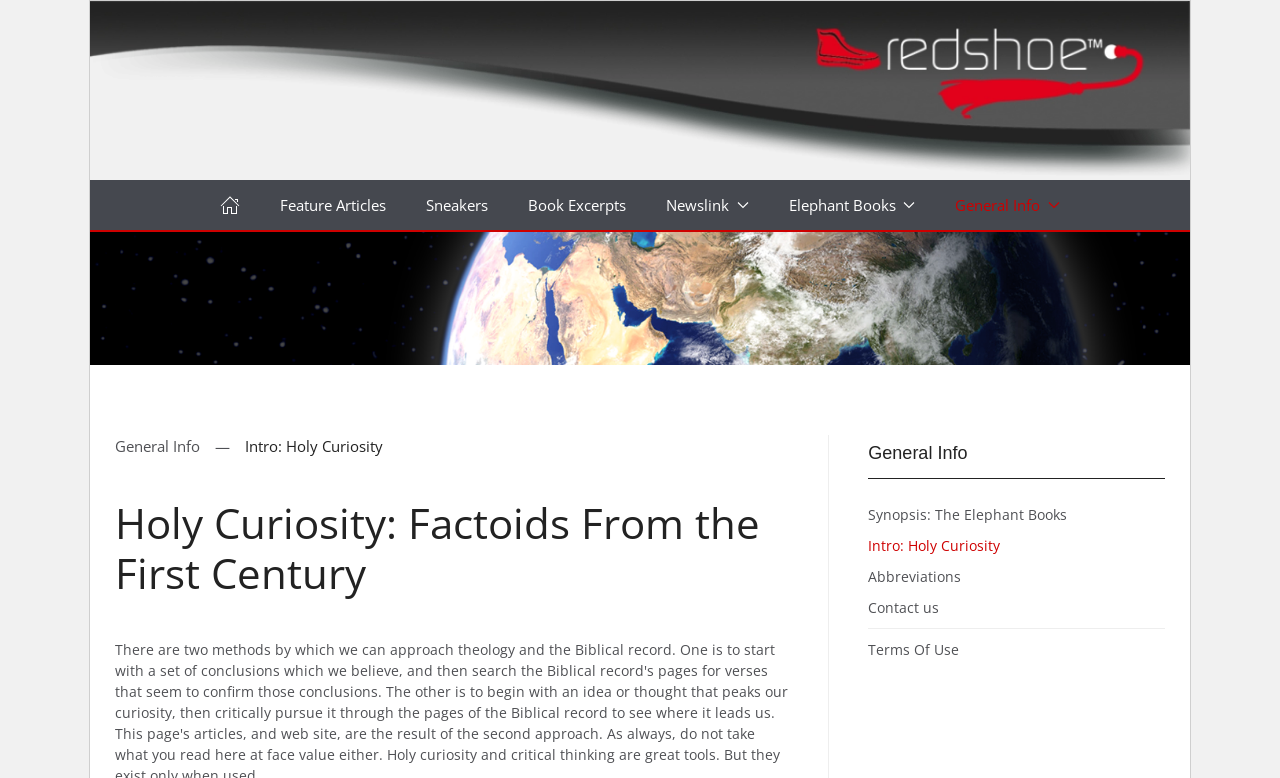Find the bounding box coordinates of the element's region that should be clicked in order to follow the given instruction: "go to home page". The coordinates should consist of four float numbers between 0 and 1, i.e., [left, top, right, bottom].

[0.07, 0.001, 0.93, 0.231]